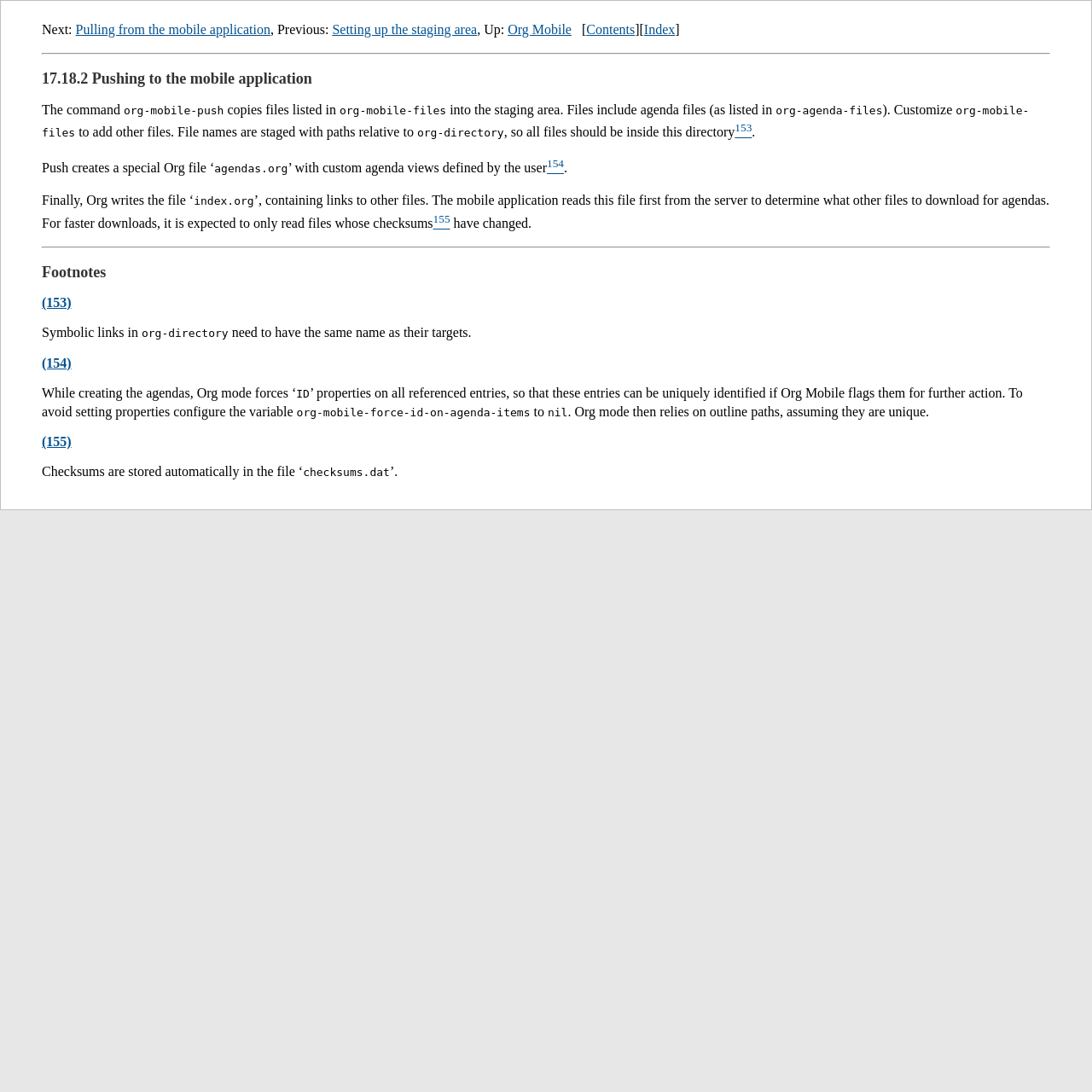Please locate the bounding box coordinates of the element that needs to be clicked to achieve the following instruction: "Read the Privacy Policy". The coordinates should be four float numbers between 0 and 1, i.e., [left, top, right, bottom].

None